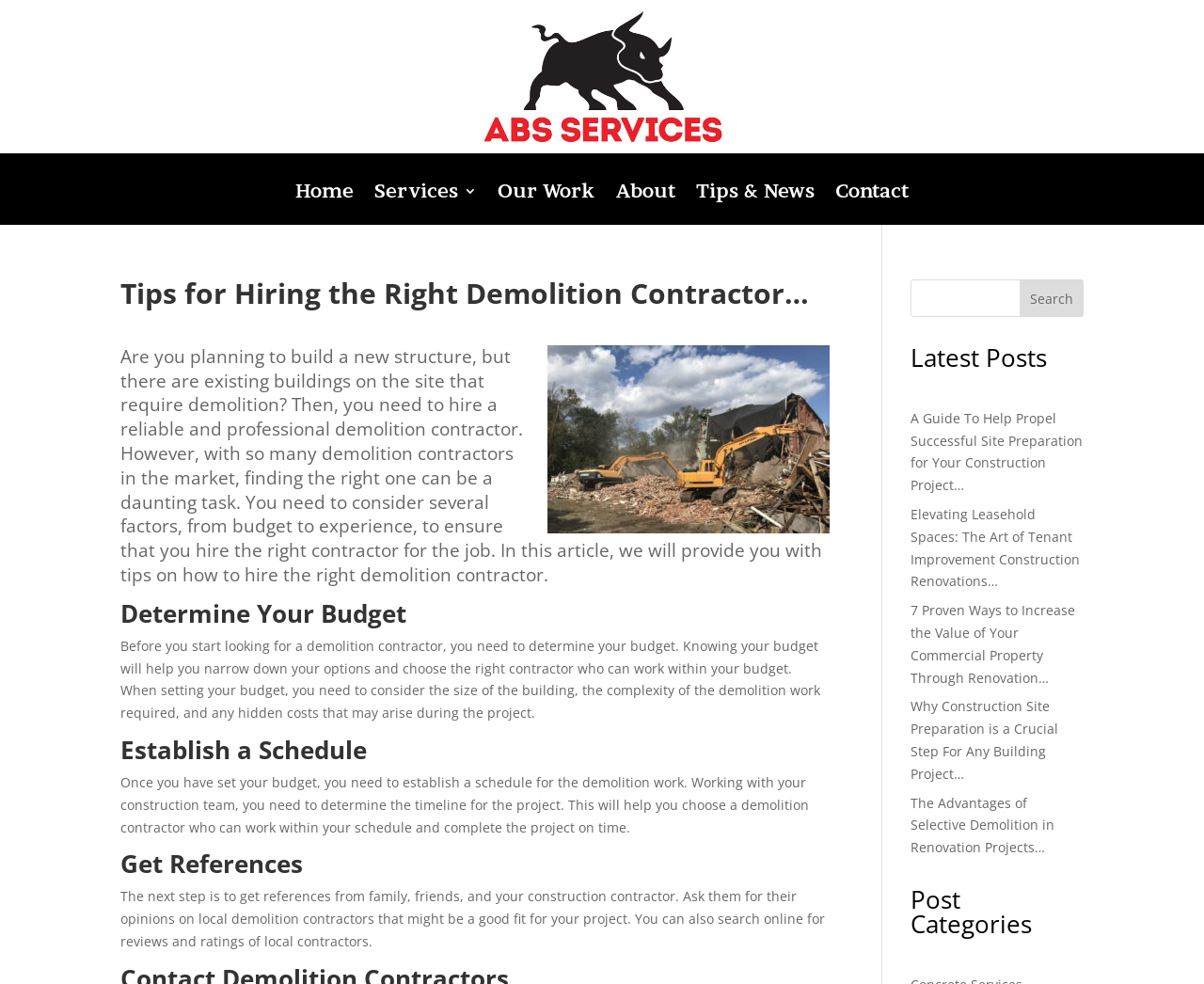Using the description: "Tips & News", determine the UI element's bounding box coordinates. Ensure the coordinates are in the format of four float numbers between 0 and 1, i.e., [left, top, right, bottom].

[0.578, 0.187, 0.677, 0.228]